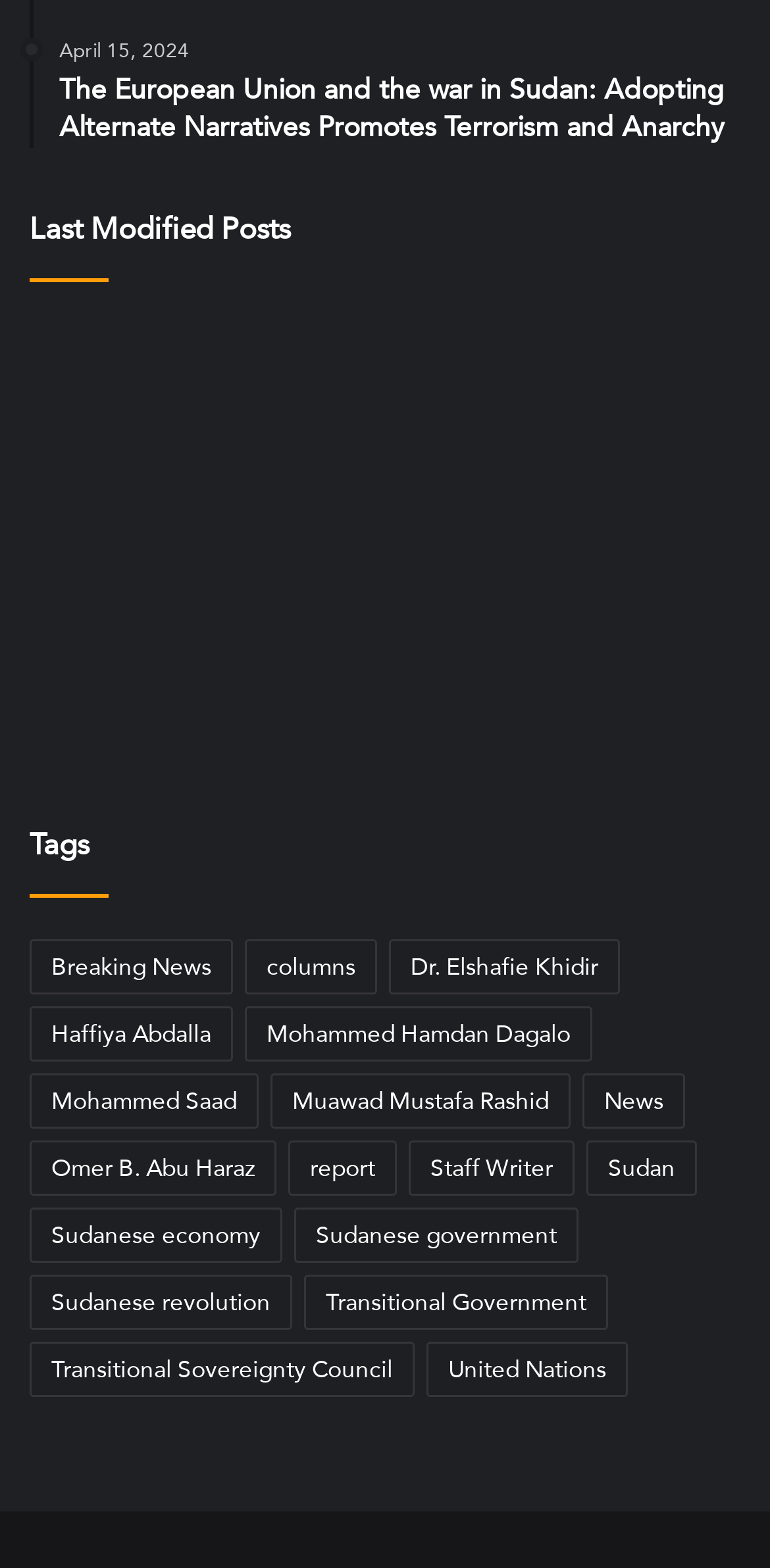What is the title of the first article?
Answer the question with detailed information derived from the image.

The title of the first article can be found by looking at the first link element with the text 'The European Union and the war in Sudan: Adopting Alternate Narratives Promotes Terrorism and Anarchy'.